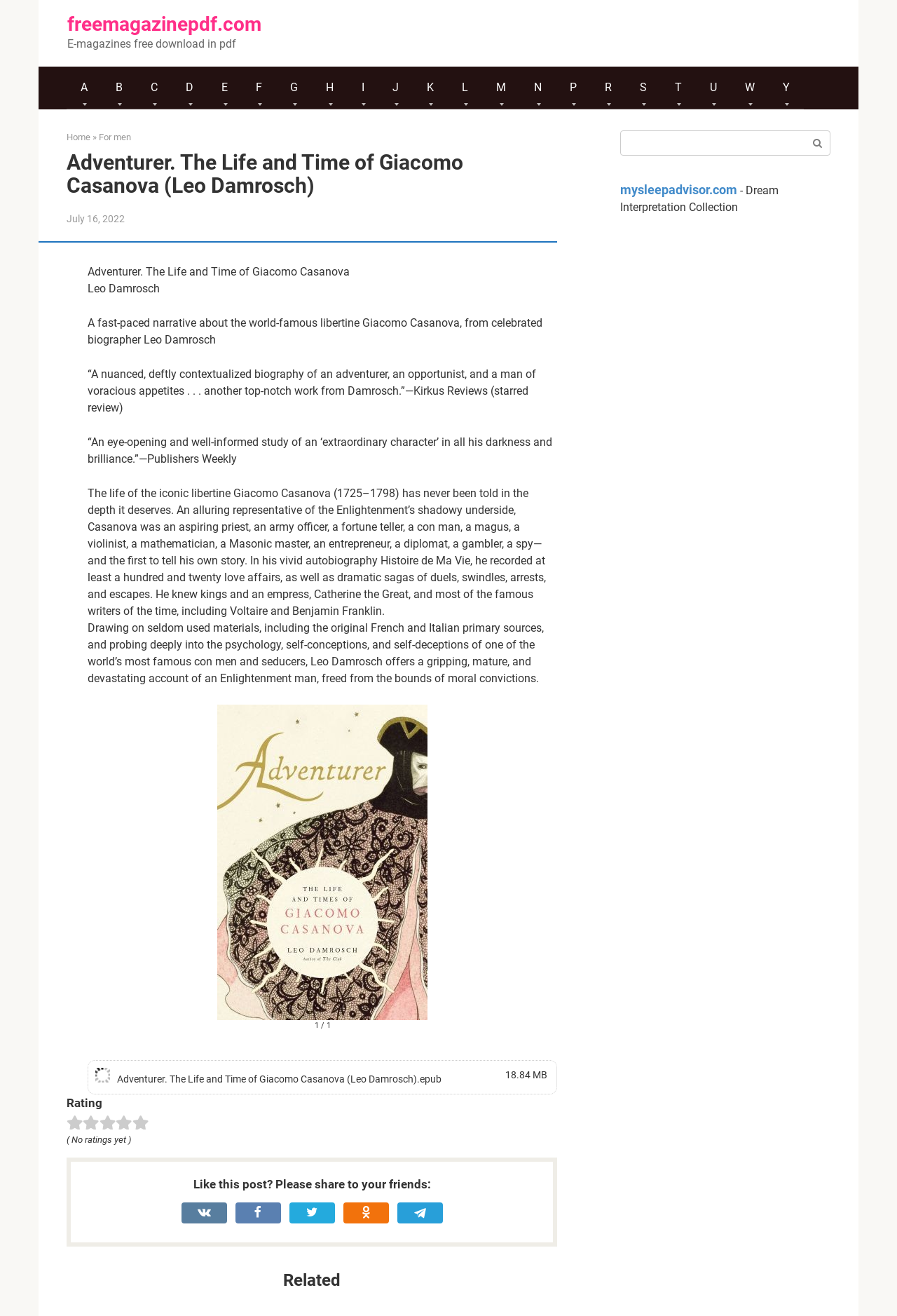Find the bounding box of the UI element described as: "parent_node: Search:". The bounding box coordinates should be given as four float values between 0 and 1, i.e., [left, top, right, bottom].

[0.898, 0.1, 0.925, 0.118]